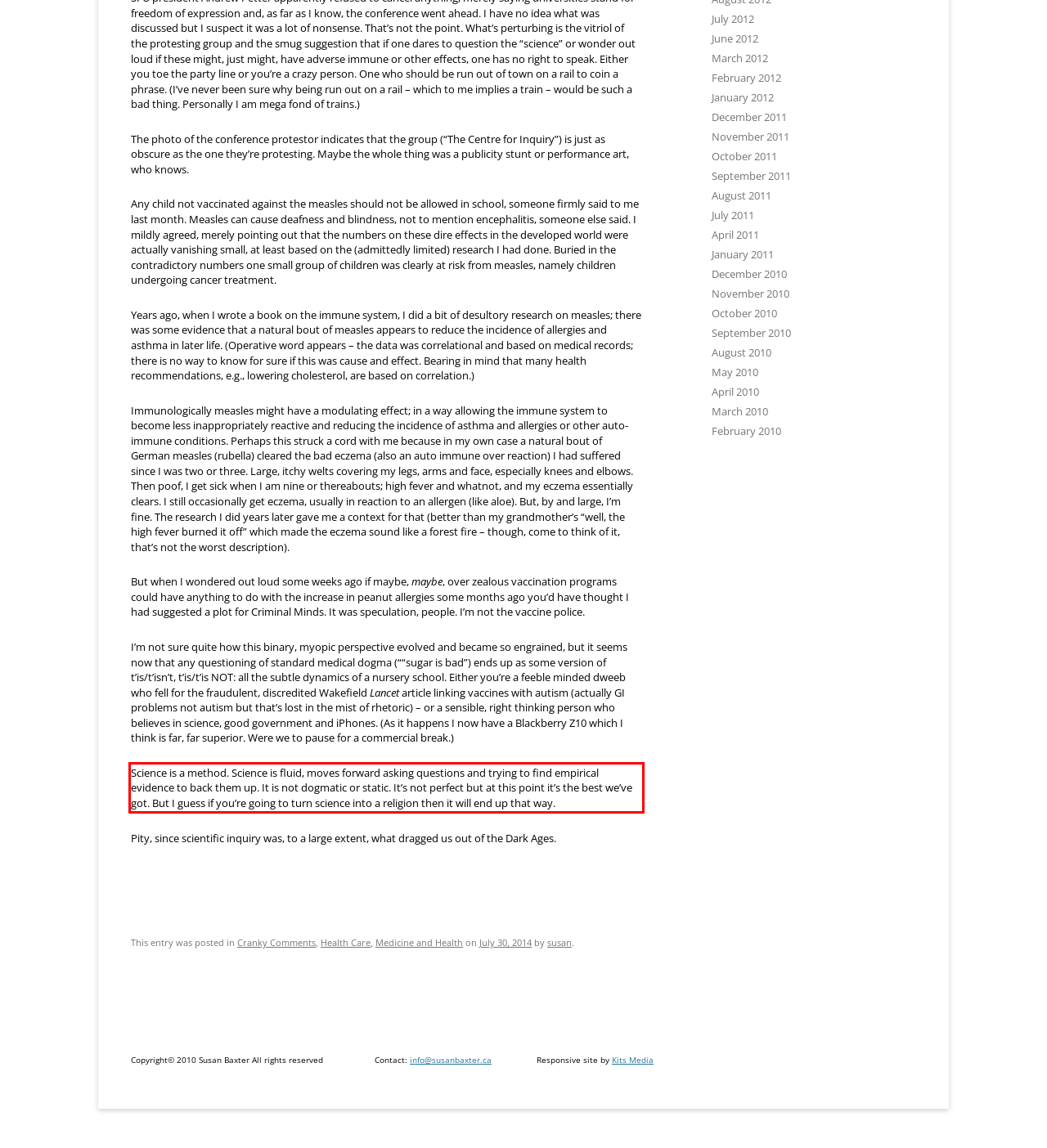Please identify and extract the text content from the UI element encased in a red bounding box on the provided webpage screenshot.

Science is a method. Science is fluid, moves forward asking questions and trying to find empirical evidence to back them up. It is not dogmatic or static. It’s not perfect but at this point it’s the best we’ve got. But I guess if you’re going to turn science into a religion then it will end up that way.